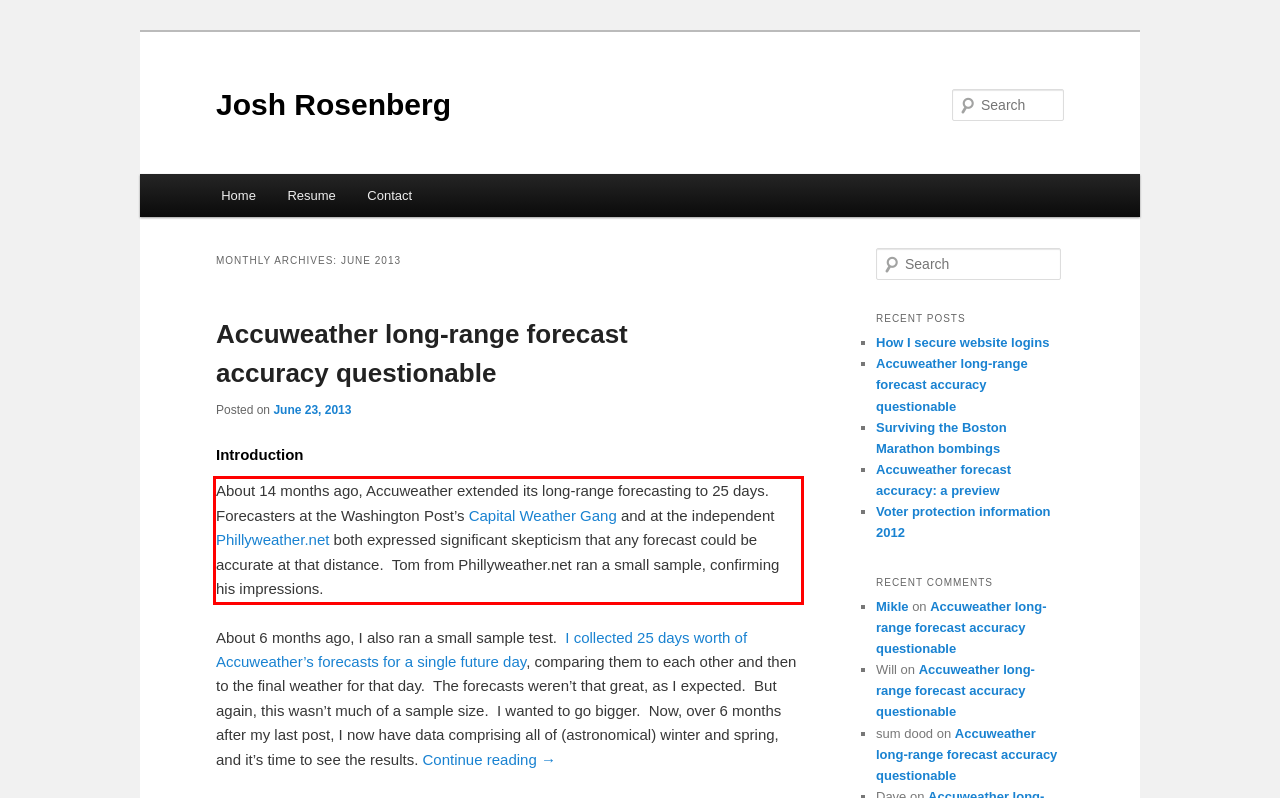Identify the red bounding box in the webpage screenshot and perform OCR to generate the text content enclosed.

About 14 months ago, Accuweather extended its long-range forecasting to 25 days. Forecasters at the Washington Post’s Capital Weather Gang and at the independent Phillyweather.net both expressed significant skepticism that any forecast could be accurate at that distance. Tom from Phillyweather.net ran a small sample, confirming his impressions.